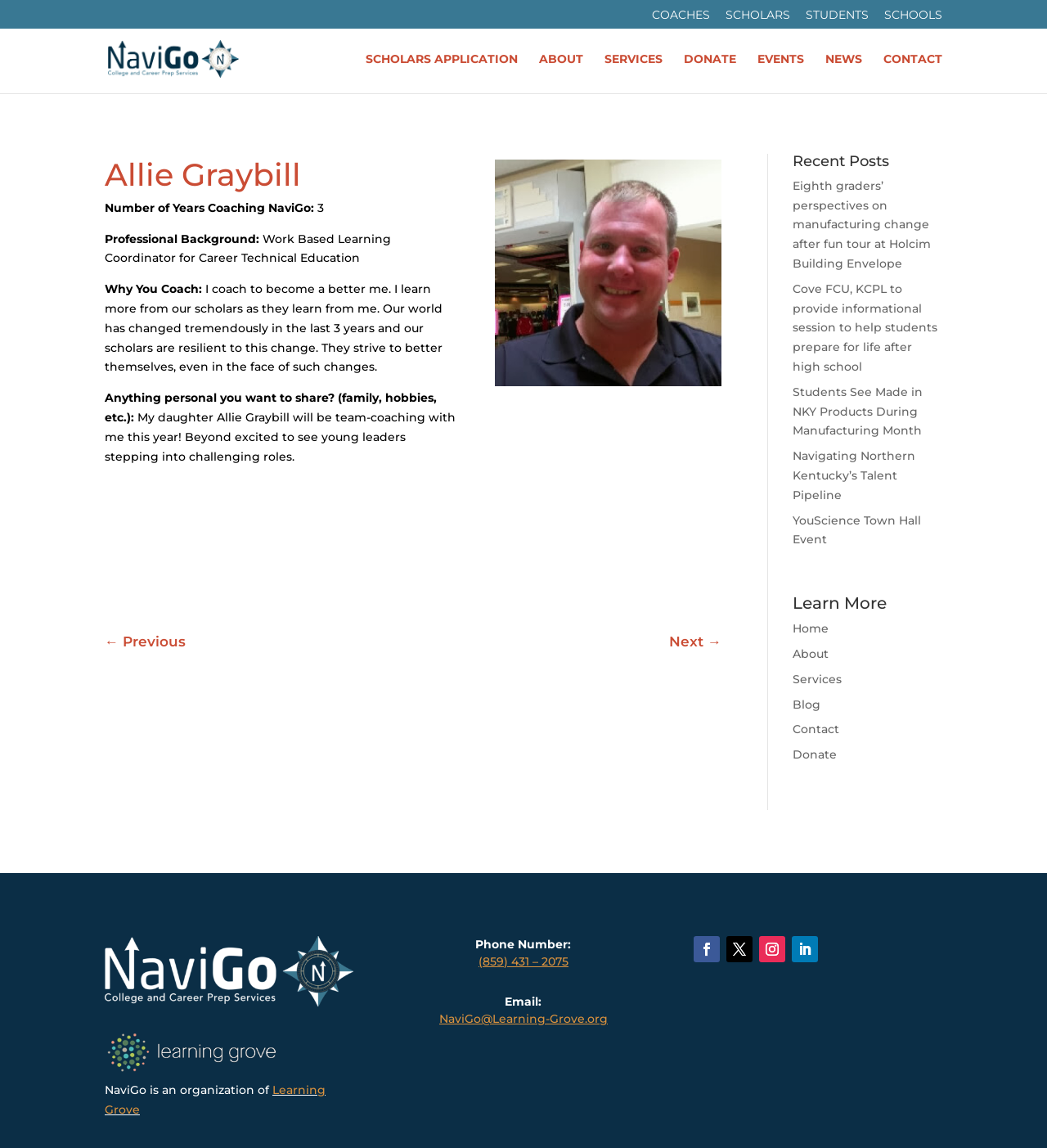Identify the bounding box for the UI element specified in this description: "(859) 431 – 2075". The coordinates must be four float numbers between 0 and 1, formatted as [left, top, right, bottom].

[0.457, 0.831, 0.543, 0.844]